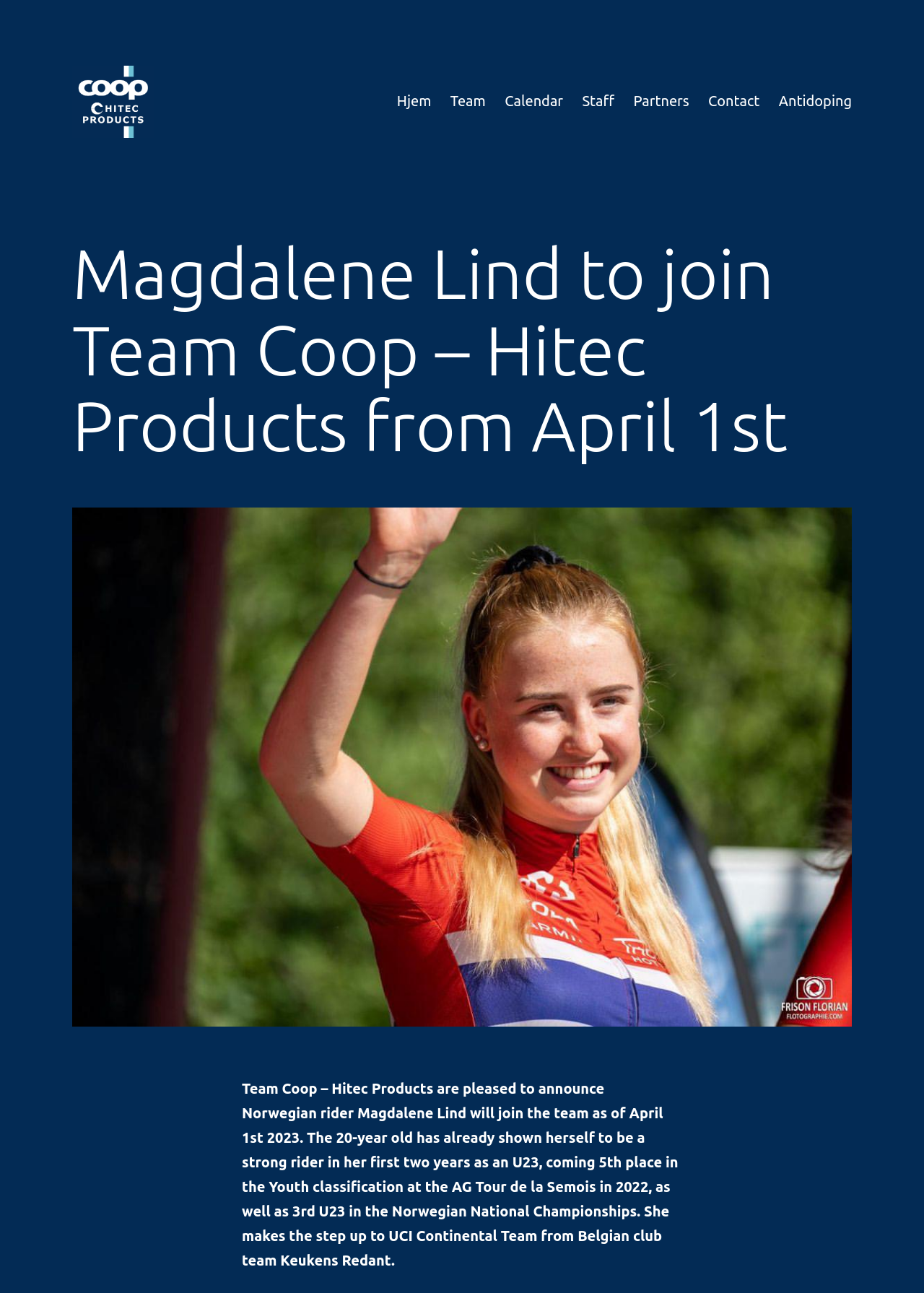Please determine the headline of the webpage and provide its content.

Magdalene Lind to join Team Coop – Hitec Products from April 1st